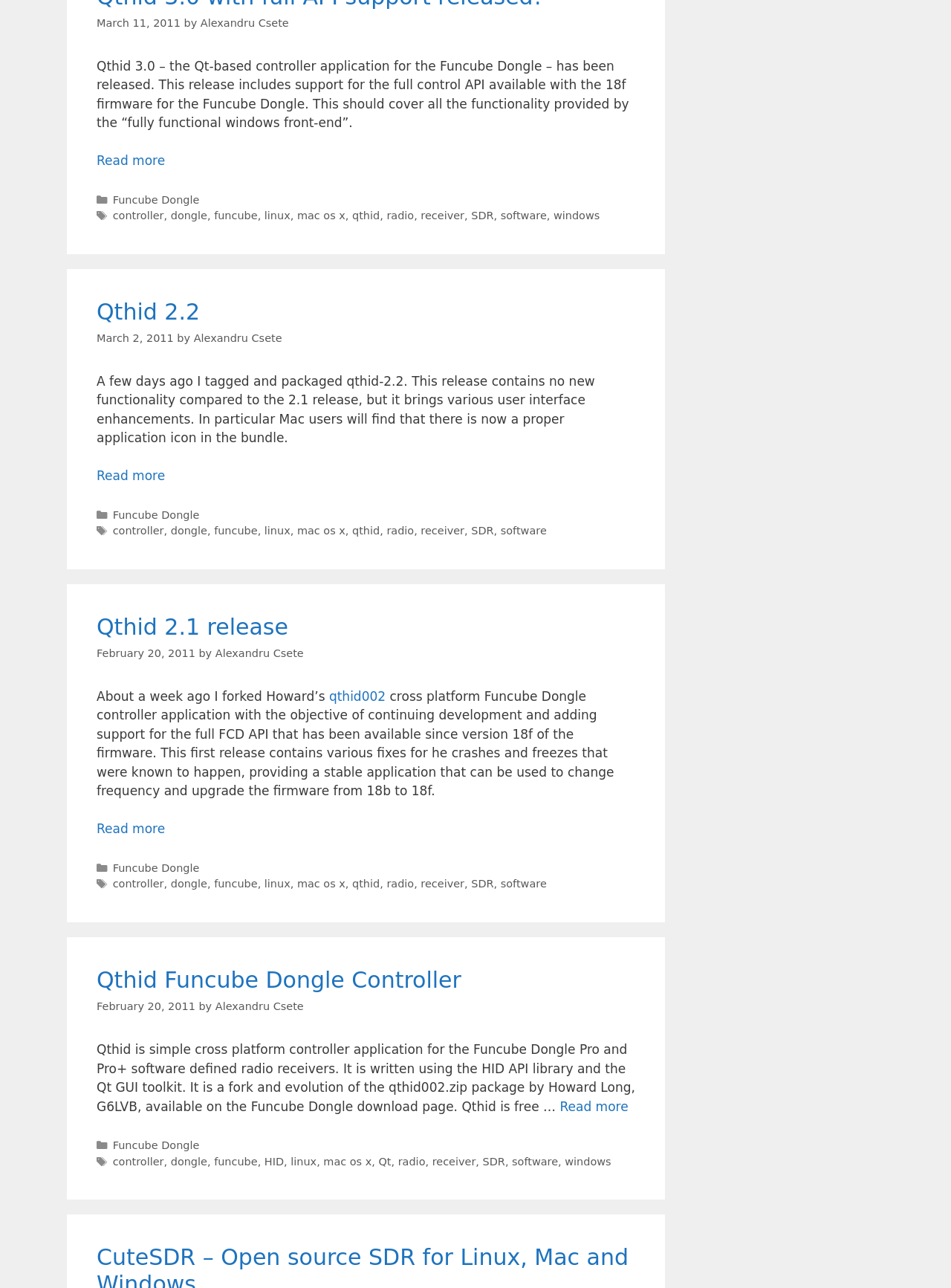What is the category of the Qthid 3.0 release post?
Use the information from the screenshot to give a comprehensive response to the question.

I found the category of the Qthid 3.0 release post by looking at the link element with the text 'Funcube Dongle' which is associated with the 'Categories' text element.